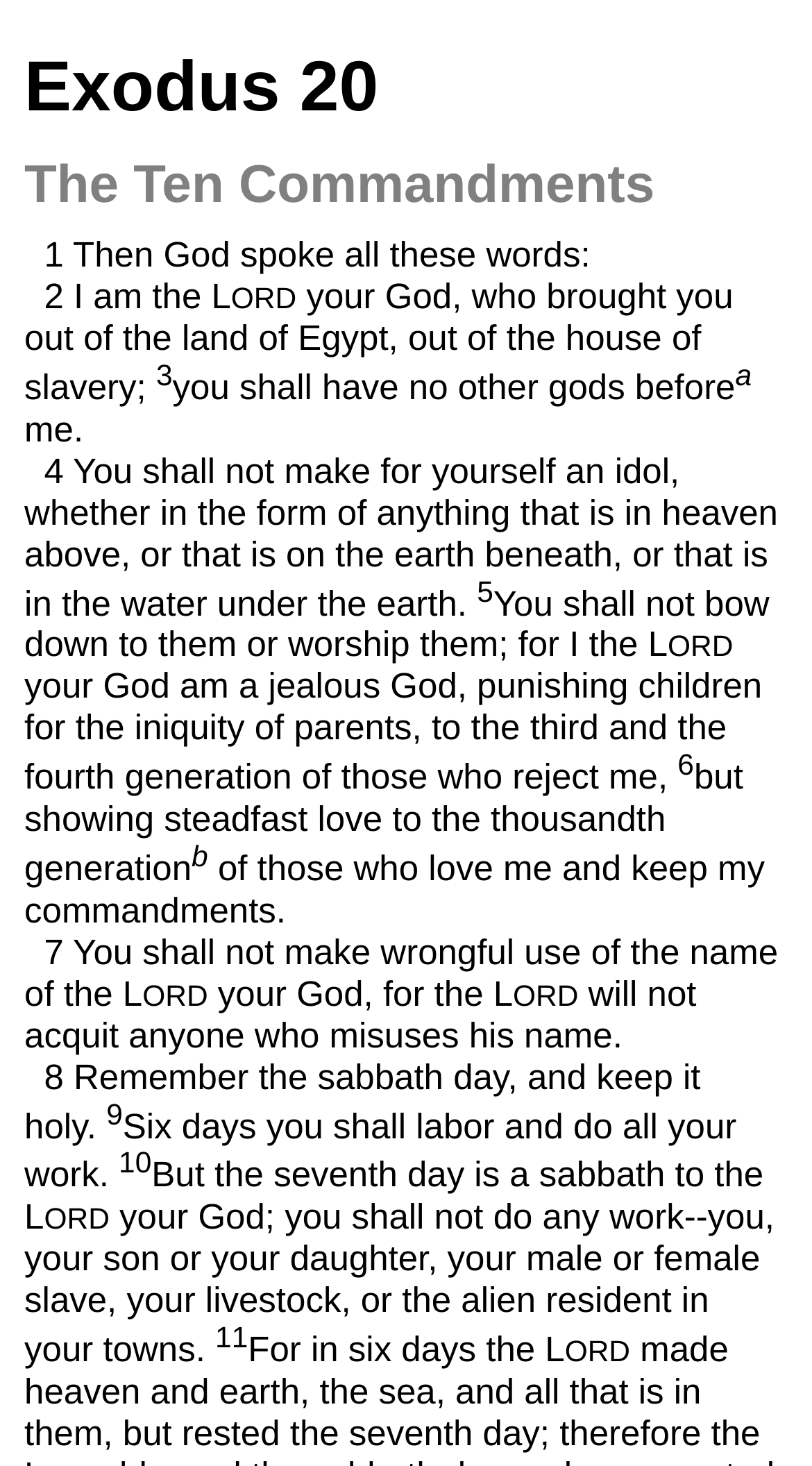What is the first commandment?
Could you give a comprehensive explanation in response to this question?

The first commandment is stated in the text as 'I am the Lord your God, who brought you out of the land of Egypt, out of the house of slavery.' This is indicated by the StaticText element with the text 'I am the L'ORD' and the surrounding context.